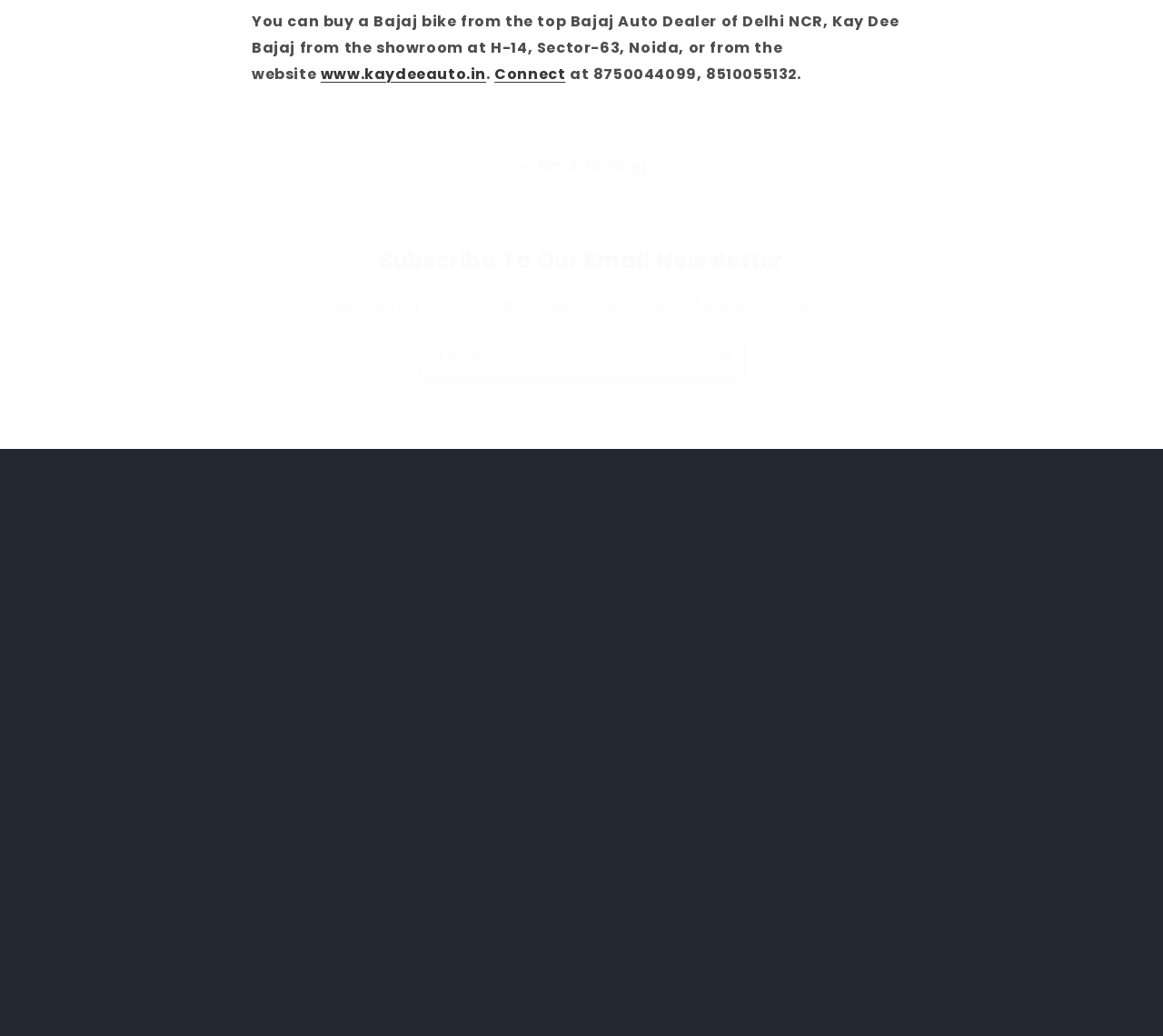Using the provided element description "Exchange Your Bike", determine the bounding box coordinates of the UI element.

[0.351, 0.702, 0.464, 0.729]